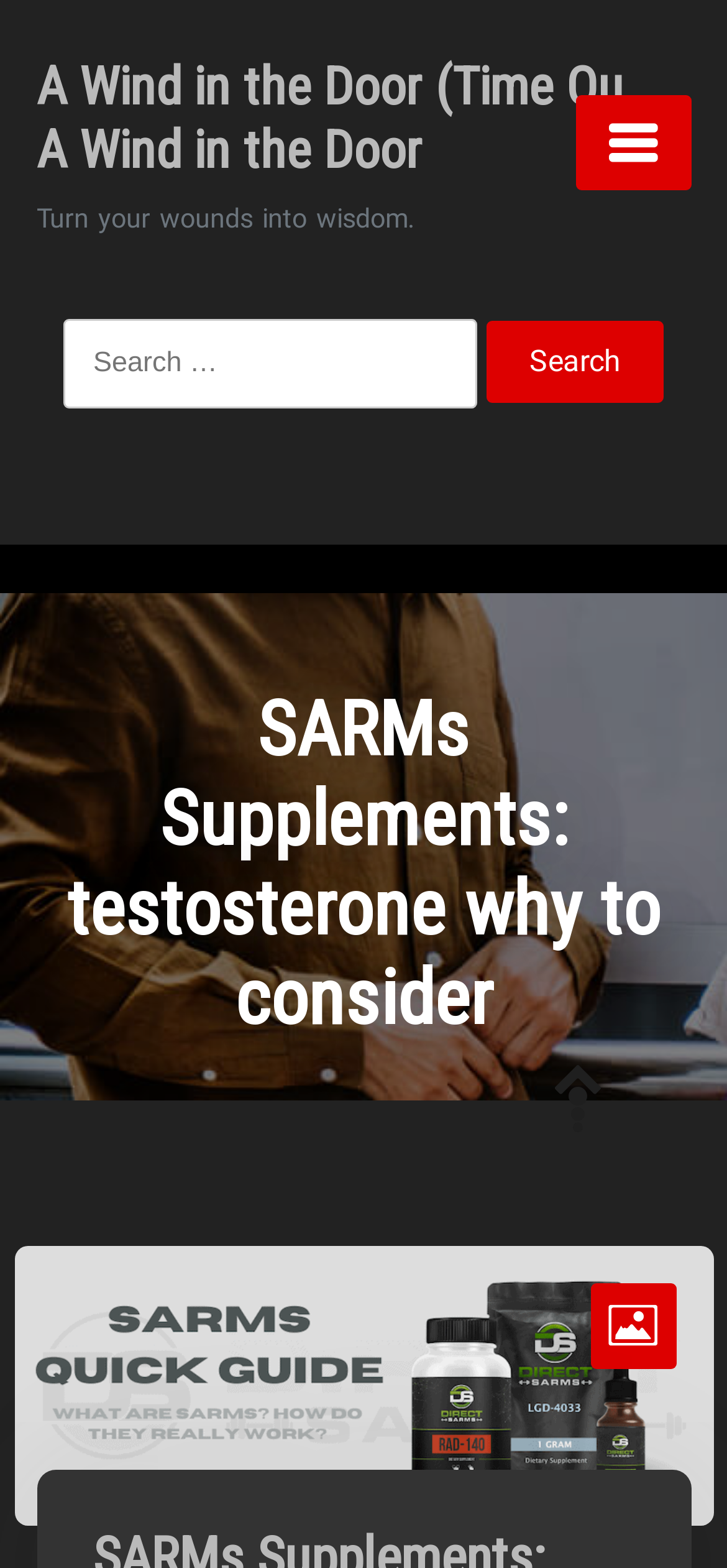Use the information in the screenshot to answer the question comprehensively: What is the topic of the main heading?

The main heading on the page has the text 'SARMs Supplements: testosterone why to consider', which suggests that the topic of the main heading is related to SARMs supplements and testosterone.